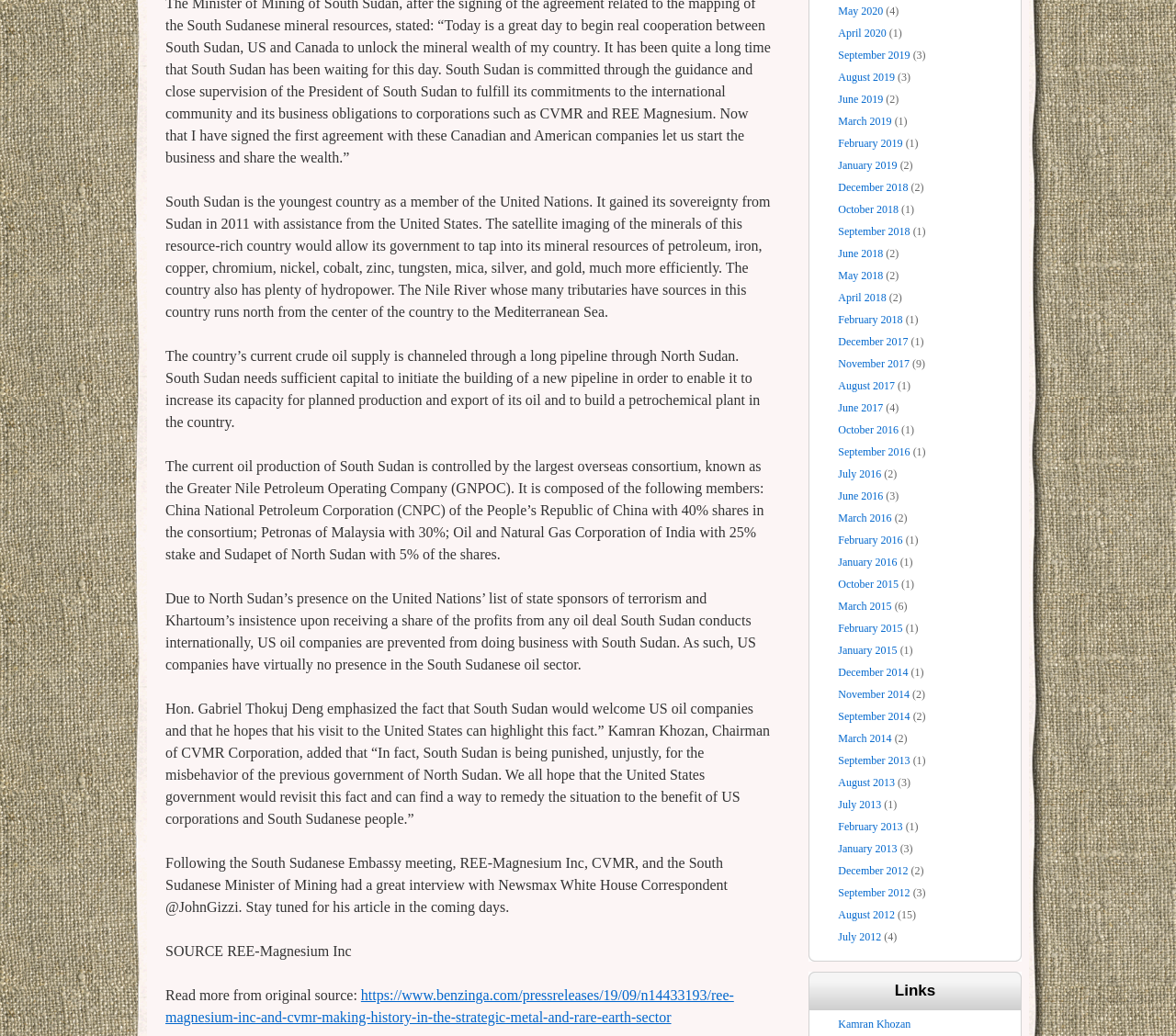Identify the bounding box for the UI element specified in this description: "https://www.benzinga.com/pressreleases/19/09/n14433193/ree-magnesium-inc-and-cvmr-making-history-in-the-strategic-metal-and-rare-earth-sector". The coordinates must be four float numbers between 0 and 1, formatted as [left, top, right, bottom].

[0.141, 0.953, 0.624, 0.989]